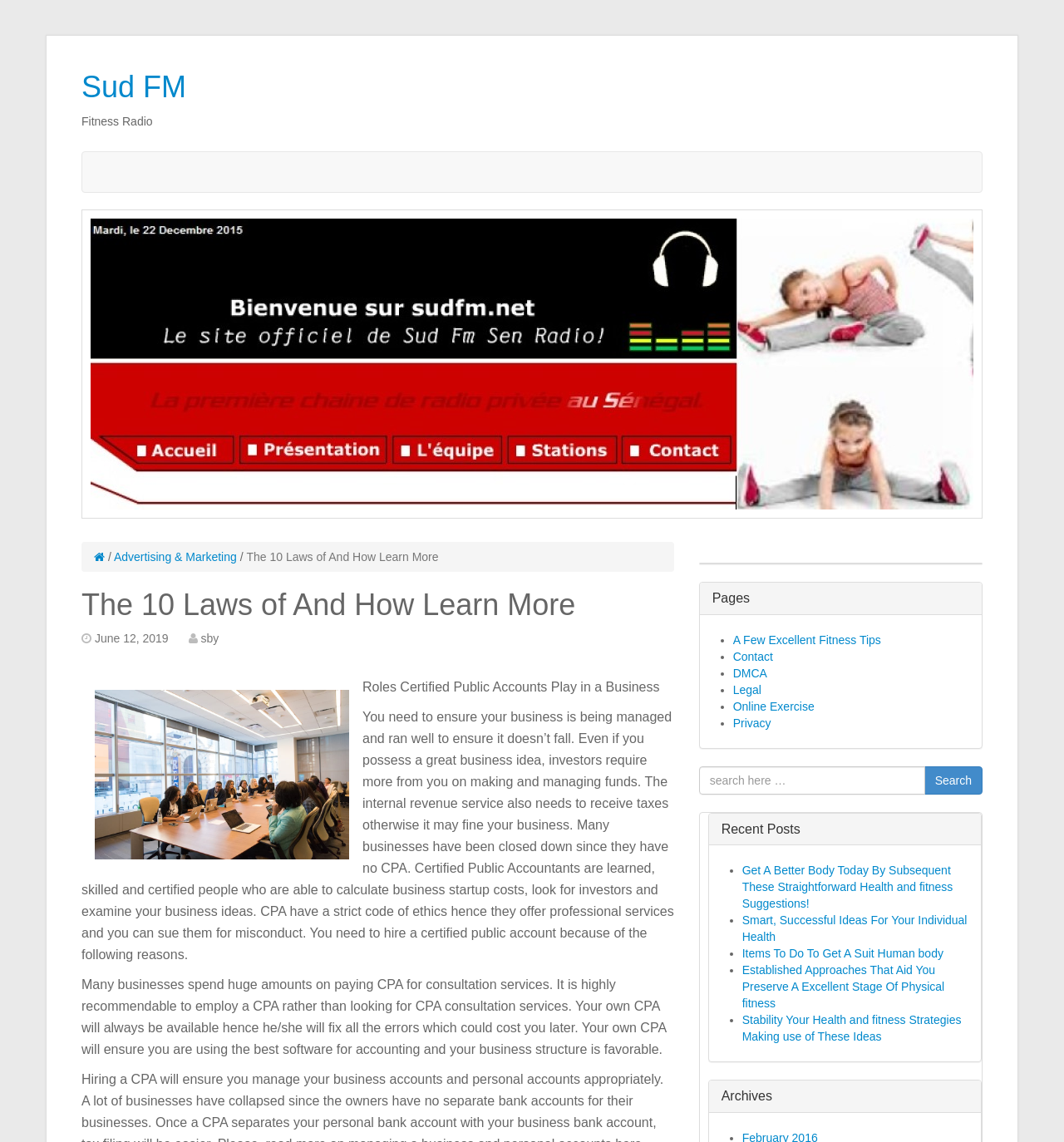What is the name of the radio station? Please answer the question using a single word or phrase based on the image.

Sud FM